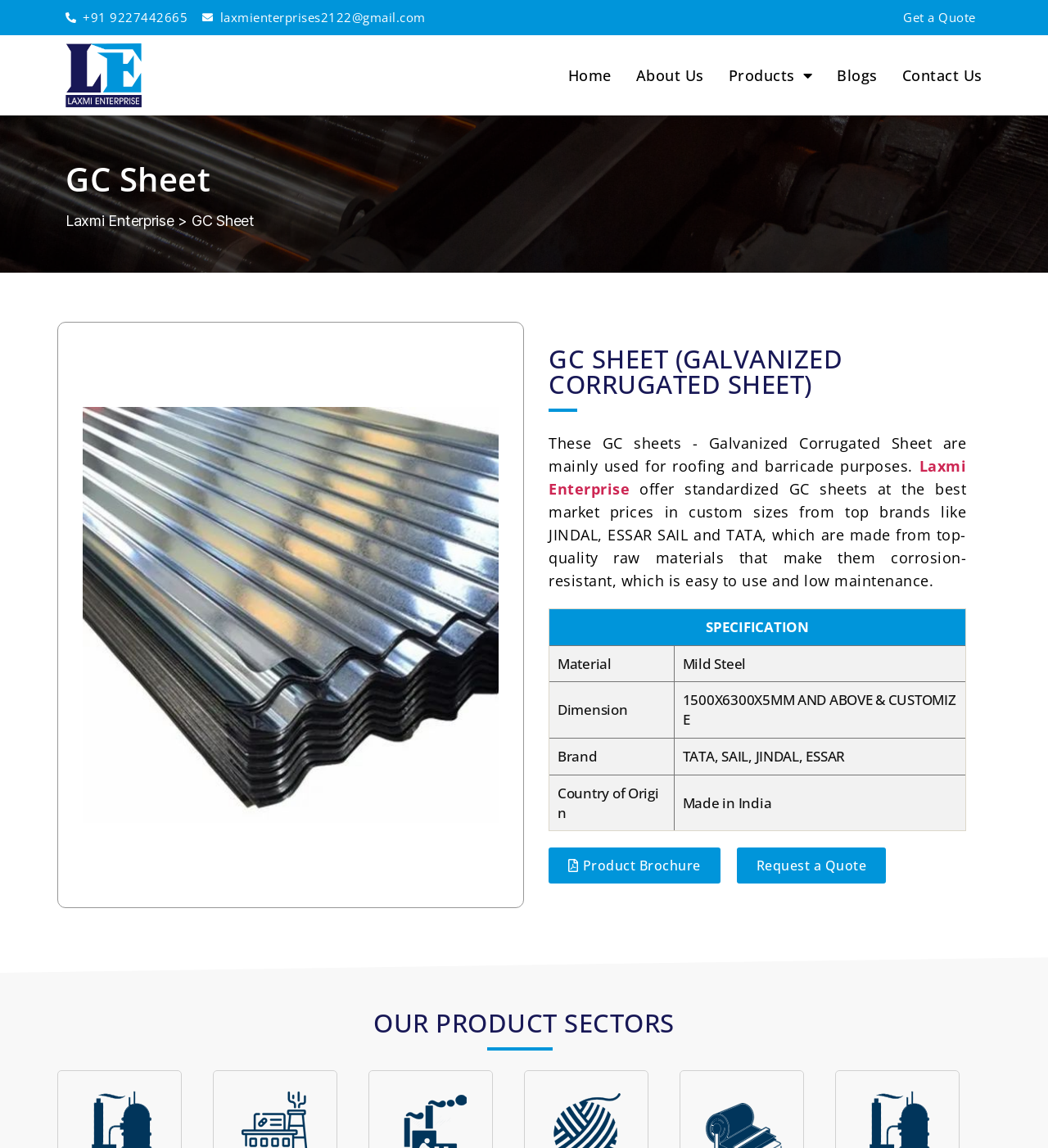Provide a one-word or one-phrase answer to the question:
What is the purpose of GC sheets?

Roofing and barricade purposes